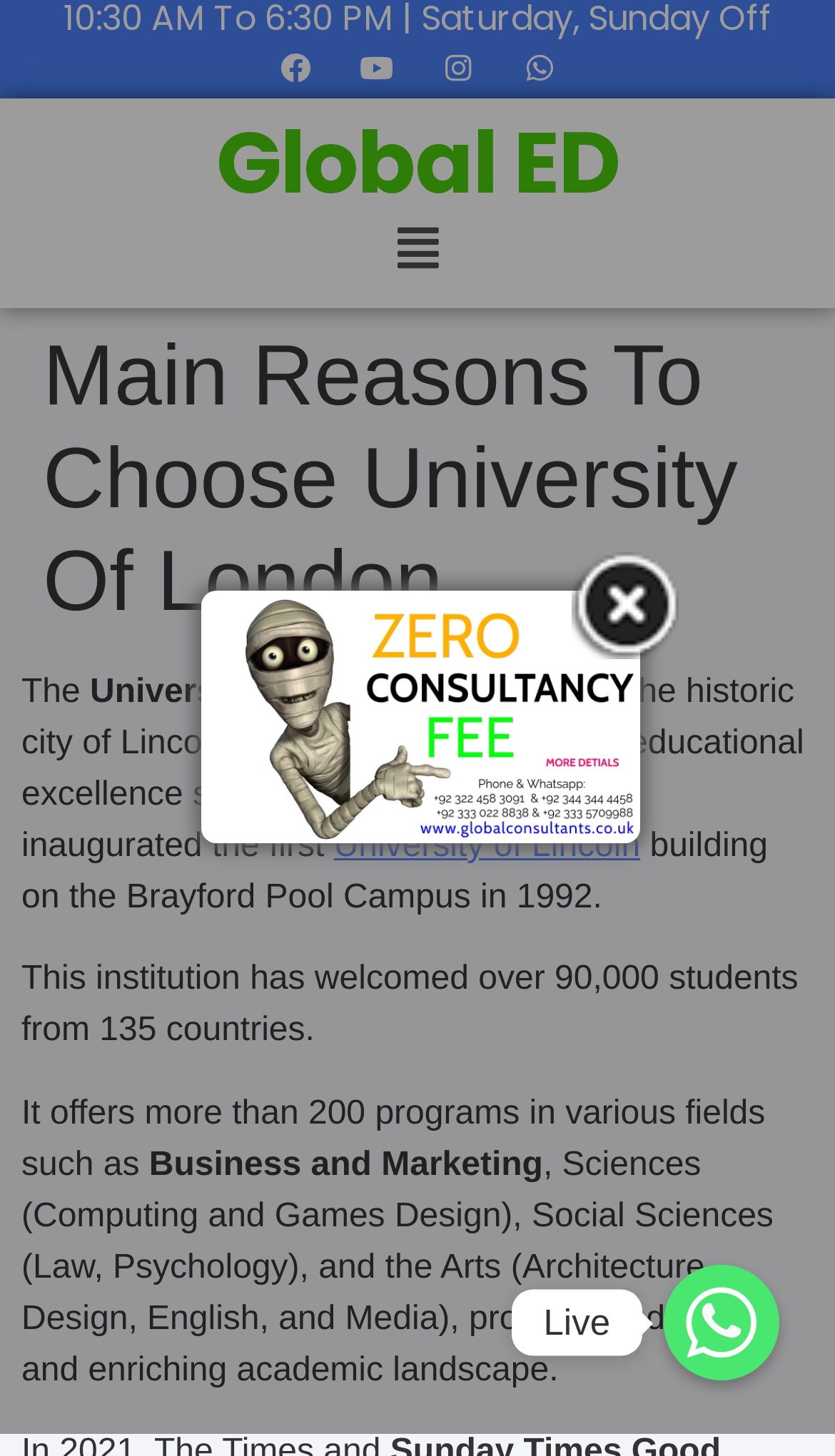Given the element description: "University of Lincoln", predict the bounding box coordinates of the UI element it refers to, using four float numbers between 0 and 1, i.e., [left, top, right, bottom].

[0.4, 0.569, 0.767, 0.594]